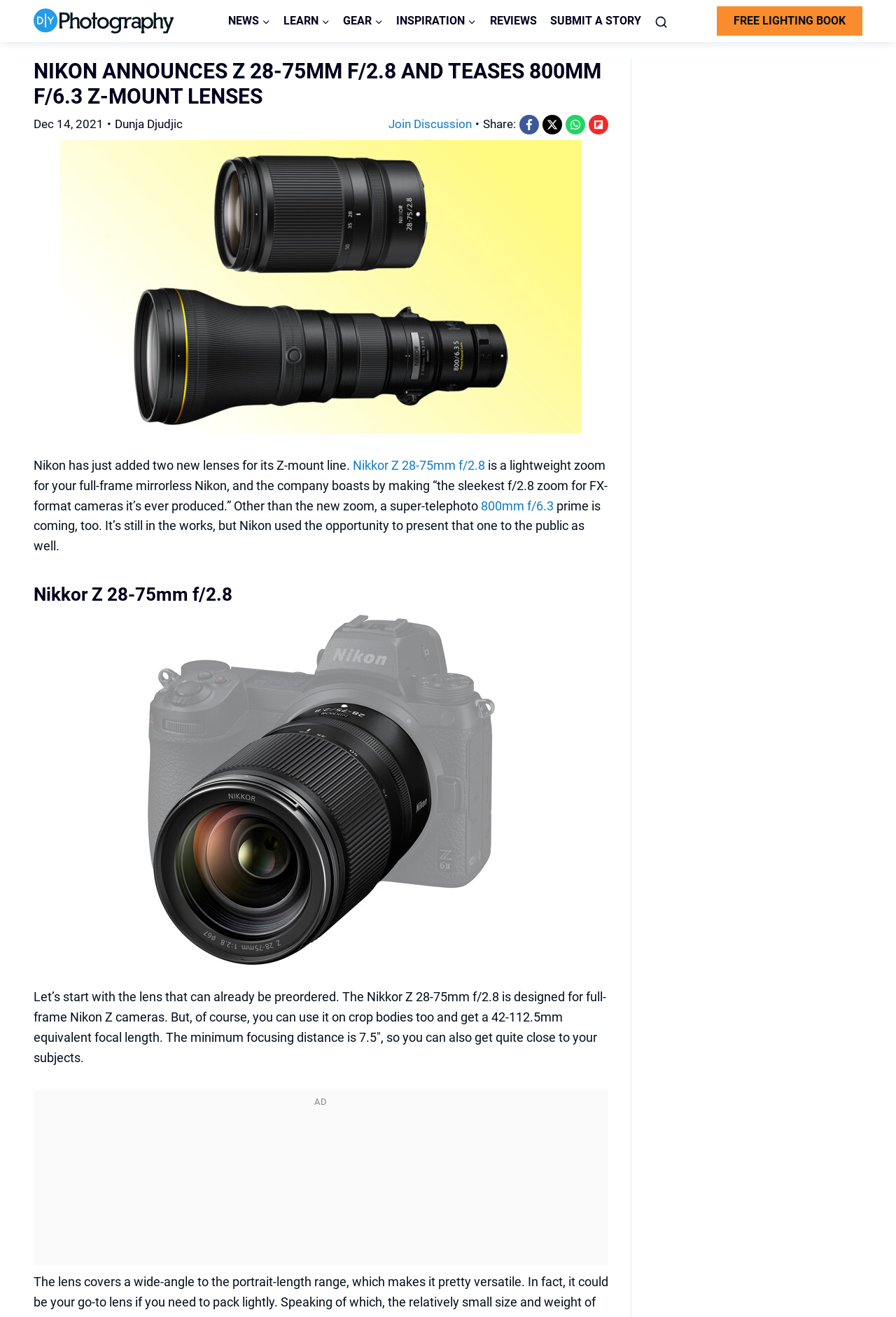Please indicate the bounding box coordinates of the element's region to be clicked to achieve the instruction: "Go to the News section". Provide the coordinates as four float numbers between 0 and 1, i.e., [left, top, right, bottom].

[0.247, 0.0, 0.309, 0.032]